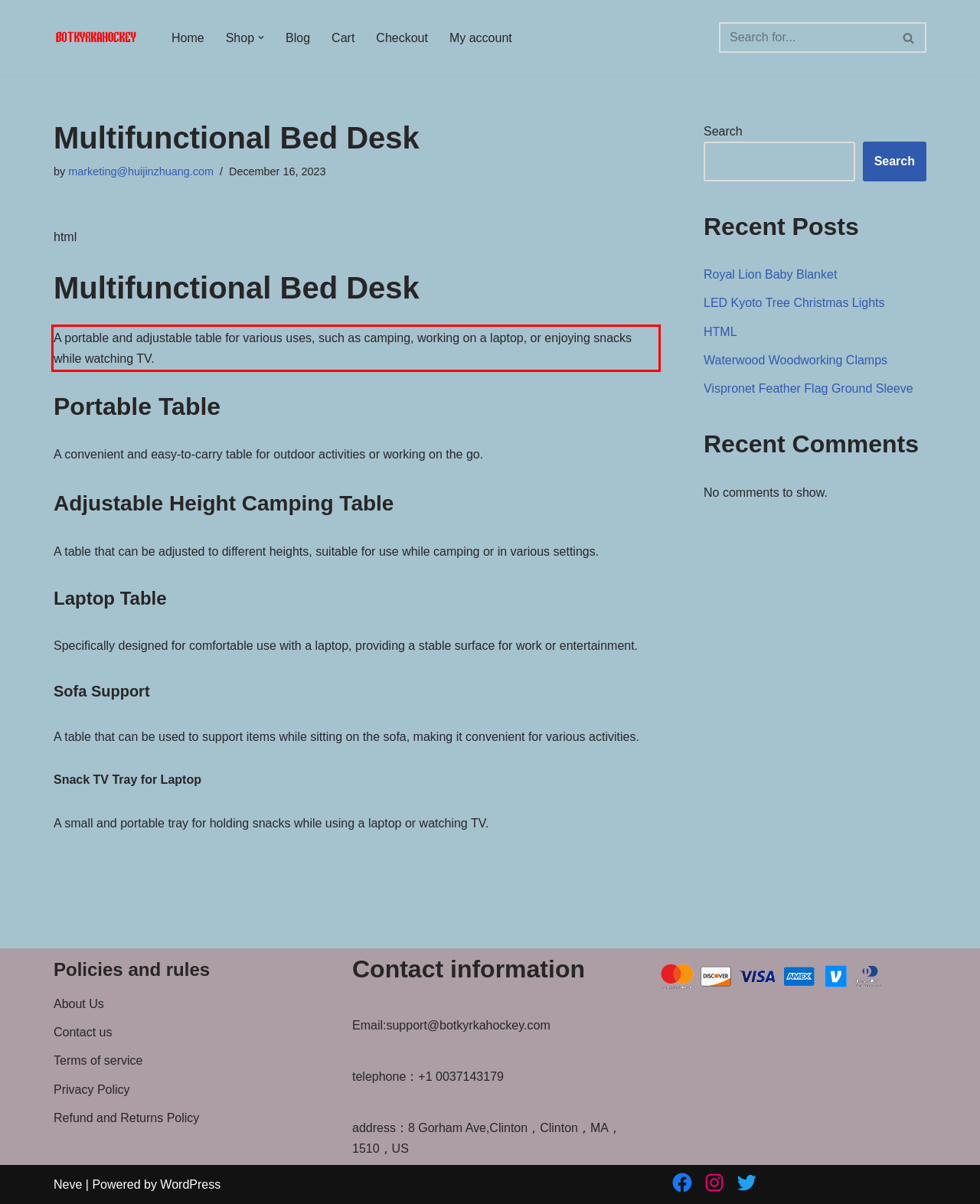Review the screenshot of the webpage and recognize the text inside the red rectangle bounding box. Provide the extracted text content.

A portable and adjustable table for various uses, such as camping, working on a laptop, or enjoying snacks while watching TV.